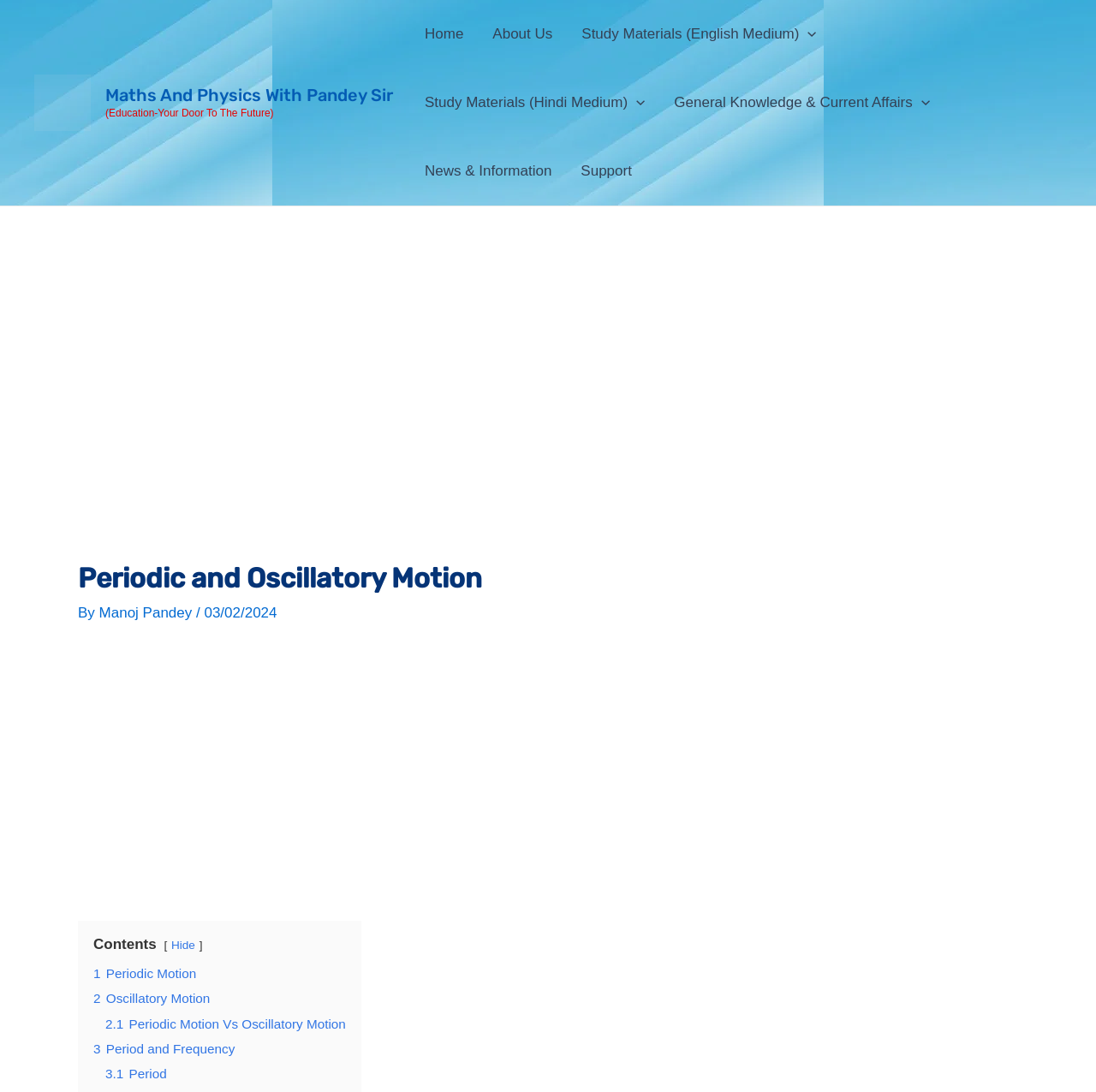From the element description: "General Knowledge & Current Affairs", extract the bounding box coordinates of the UI element. The coordinates should be expressed as four float numbers between 0 and 1, in the order [left, top, right, bottom].

[0.602, 0.063, 0.862, 0.125]